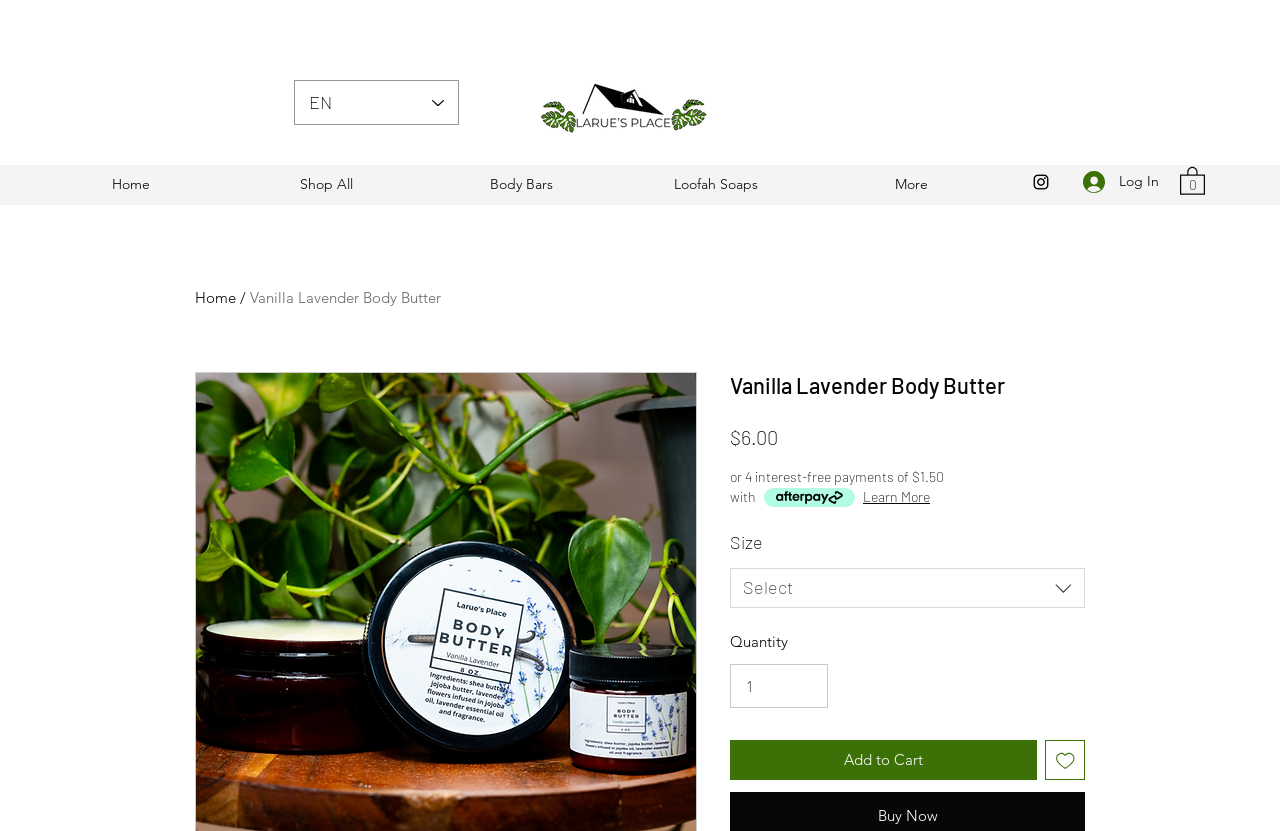Using the description "Add to Cart", locate and provide the bounding box of the UI element.

[0.57, 0.866, 0.81, 0.915]